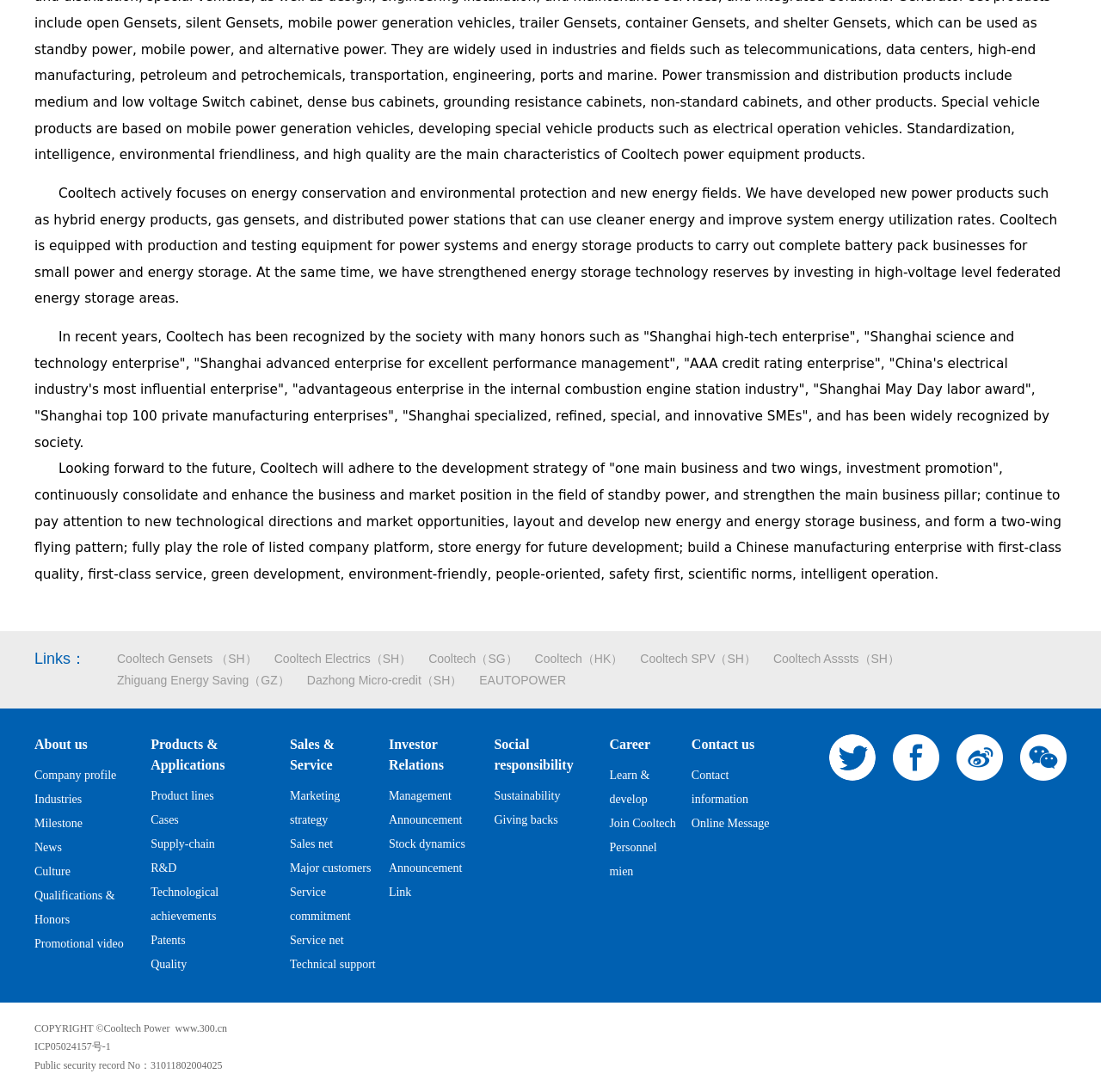Please identify the bounding box coordinates of the element that needs to be clicked to perform the following instruction: "Check Qualifications & Honors".

[0.031, 0.809, 0.137, 0.853]